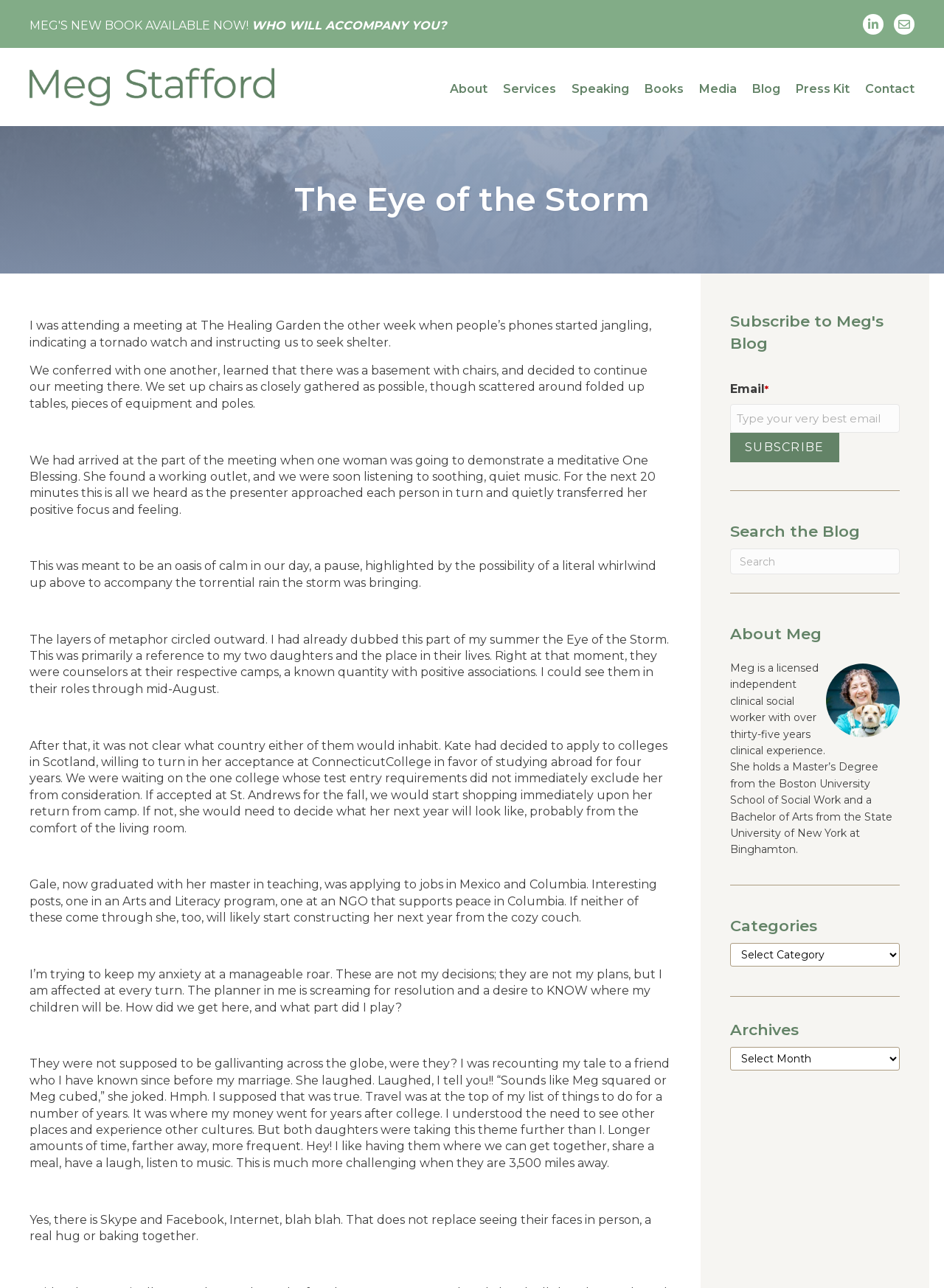Find and indicate the bounding box coordinates of the region you should select to follow the given instruction: "Click on the 'WHO WILL ACCOMPANY YOU?' link".

[0.266, 0.014, 0.473, 0.025]